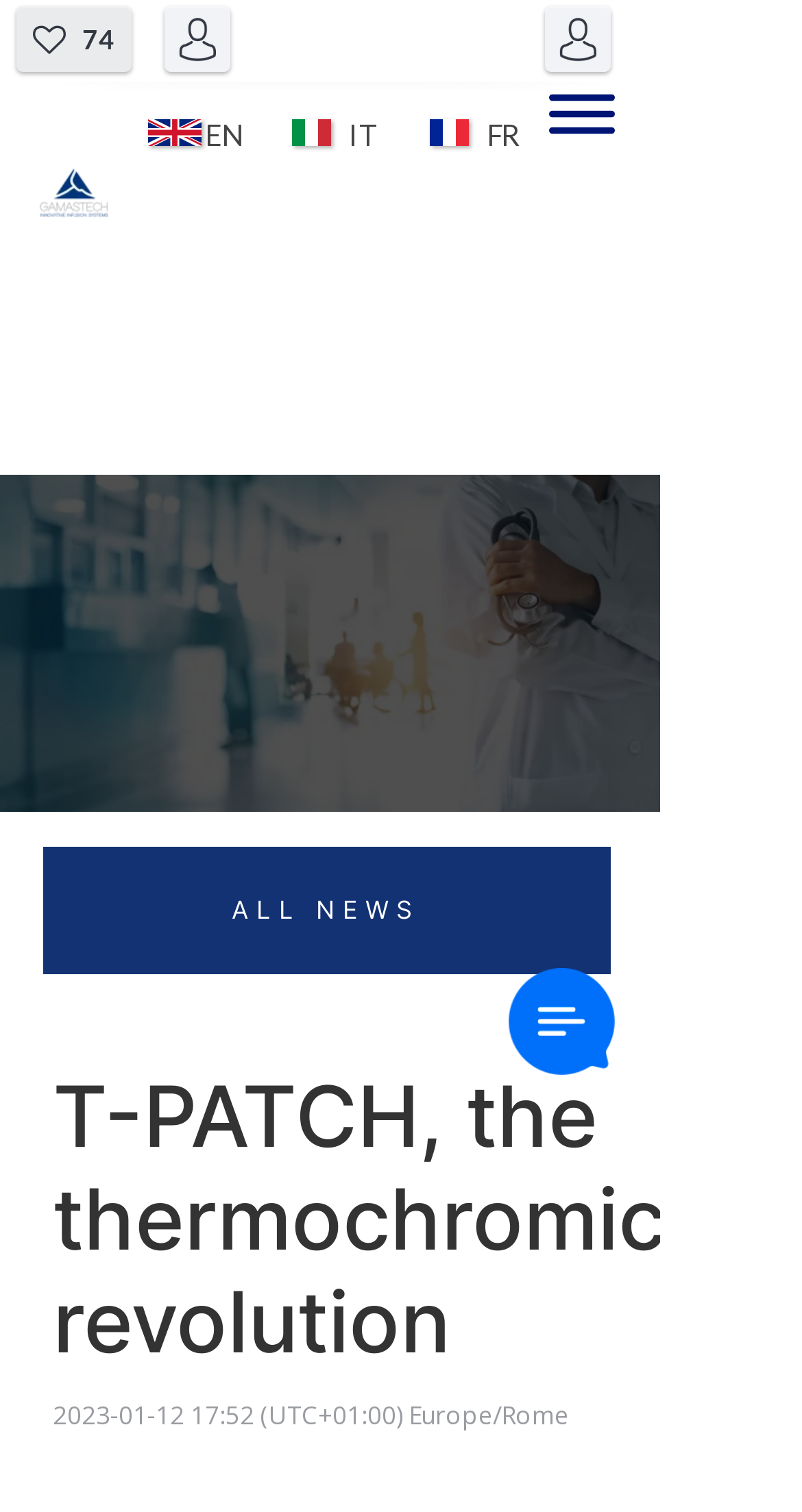What is the title of the blog post?
Provide a short answer using one word or a brief phrase based on the image.

T-PATCH, the thermochromic revolution